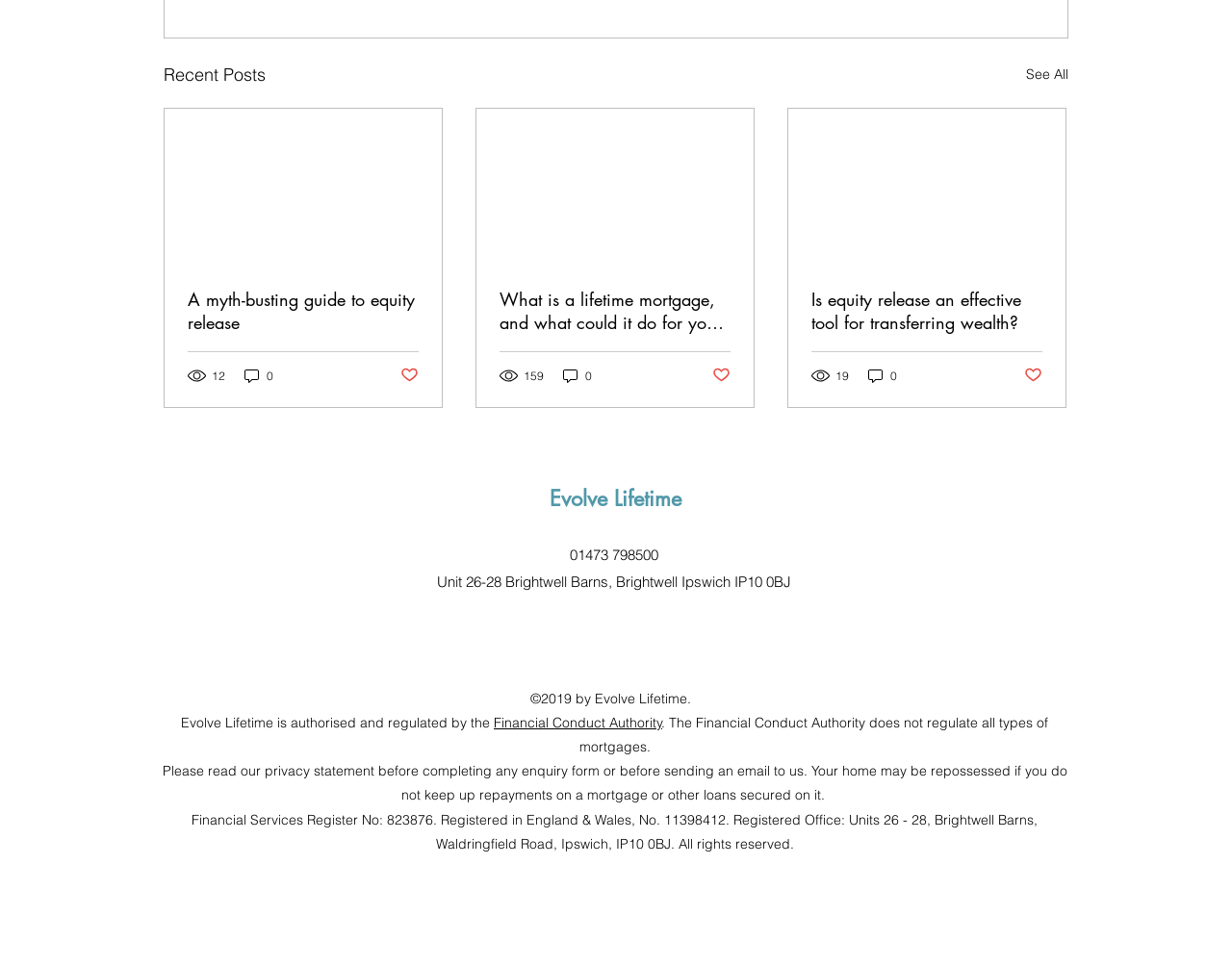Using the description: "12", determine the UI element's bounding box coordinates. Ensure the coordinates are in the format of four float numbers between 0 and 1, i.e., [left, top, right, bottom].

[0.152, 0.379, 0.184, 0.398]